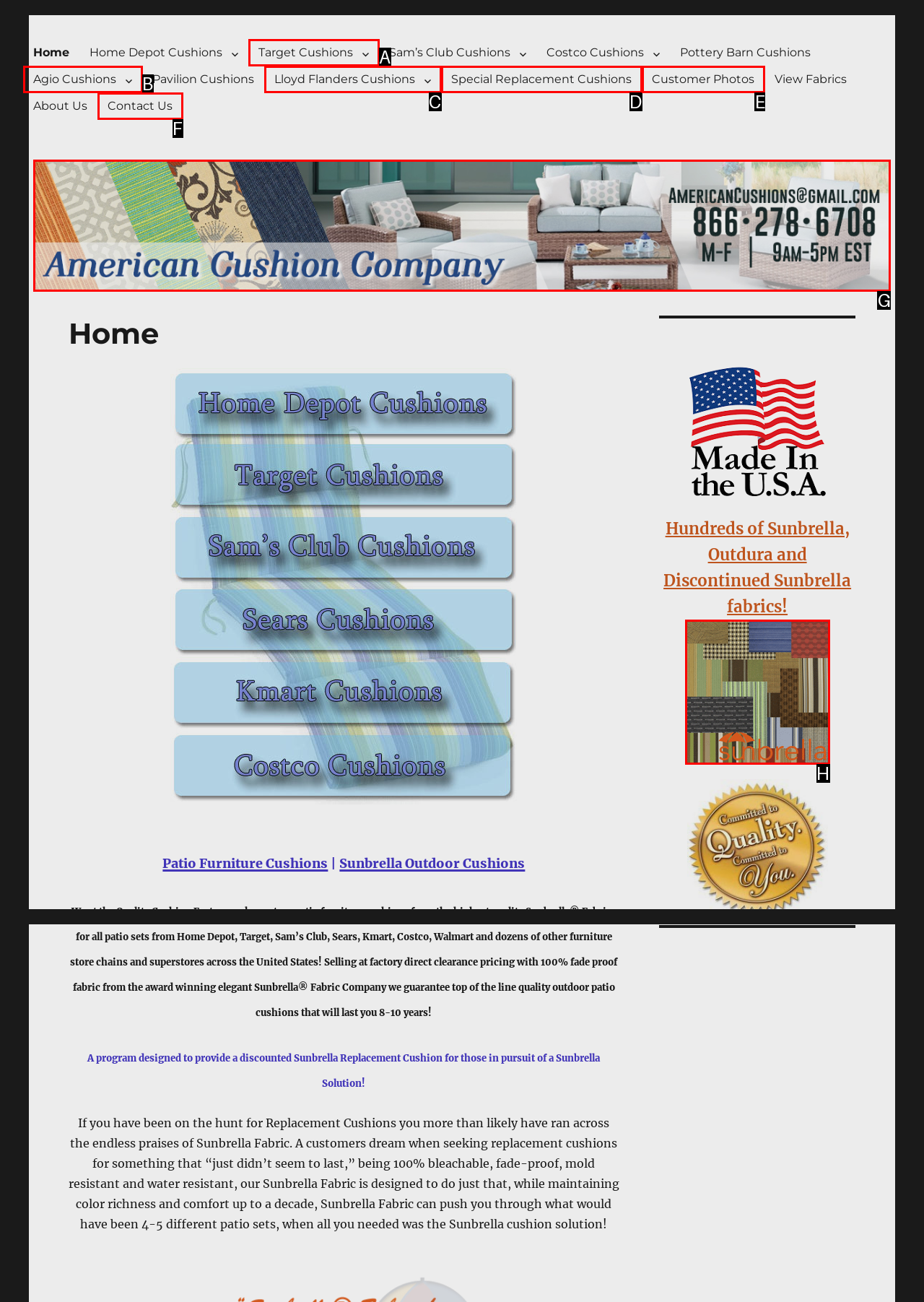Tell me the letter of the UI element I should click to accomplish the task: Check out Customer Photos based on the choices provided in the screenshot.

E